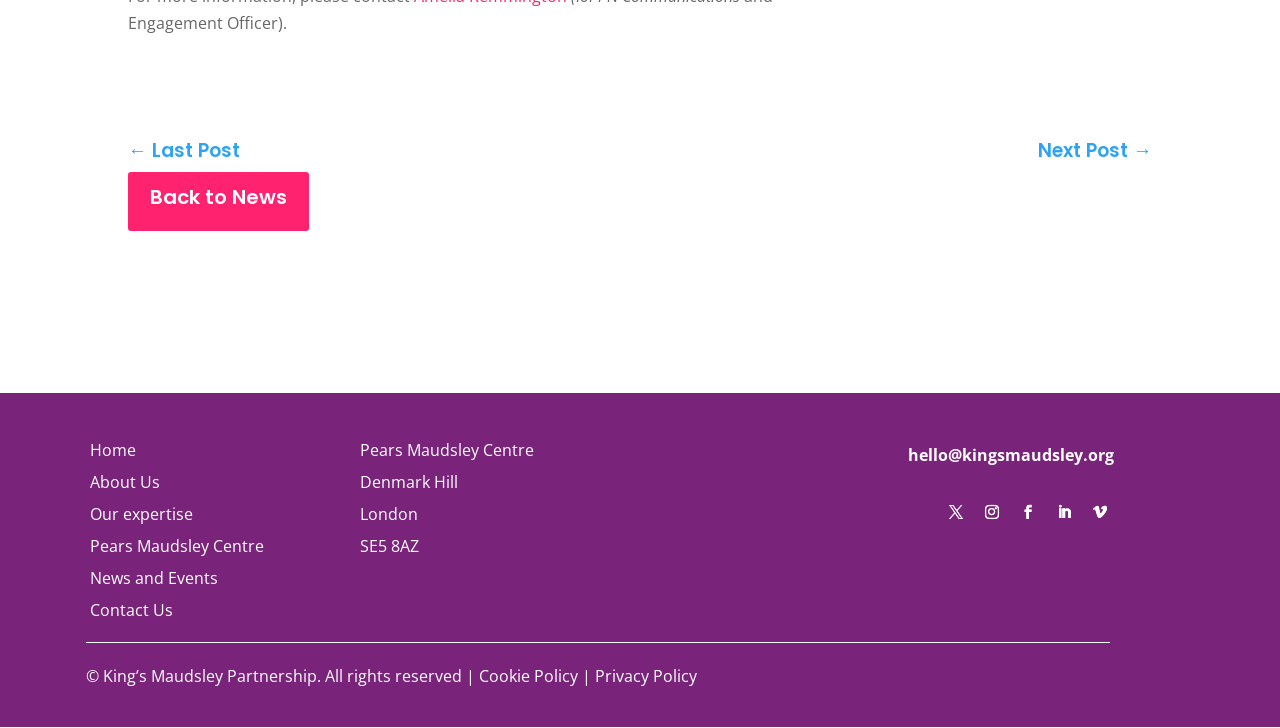Provide the bounding box coordinates for the UI element that is described as: "Our expertise".

[0.07, 0.691, 0.151, 0.721]